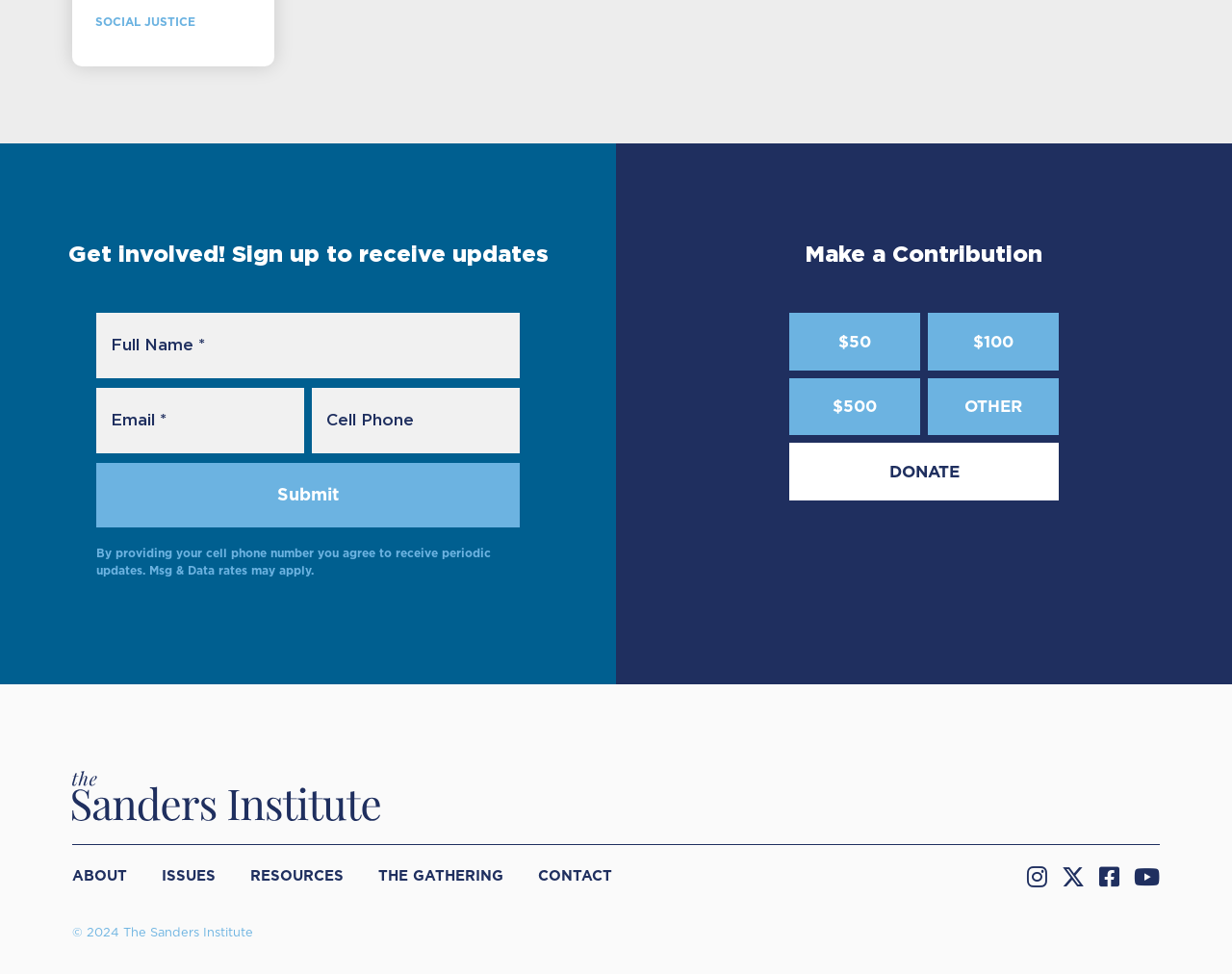Pinpoint the bounding box coordinates of the area that should be clicked to complete the following instruction: "Enter your email address". The coordinates must be given as four float numbers between 0 and 1, i.e., [left, top, right, bottom].

[0.078, 0.322, 0.422, 0.389]